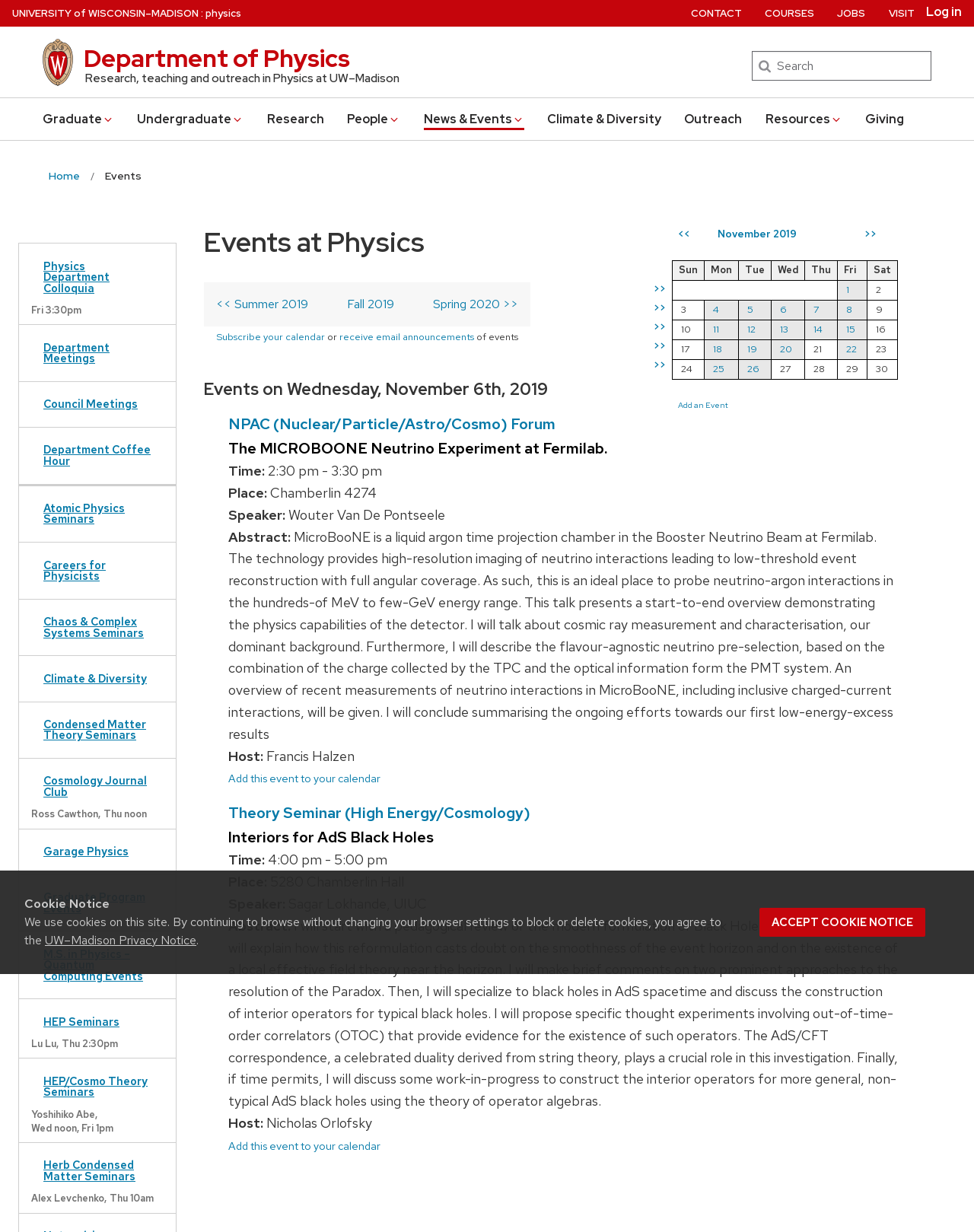What is the name of the department?
Please use the visual content to give a single word or phrase answer.

Department of Physics